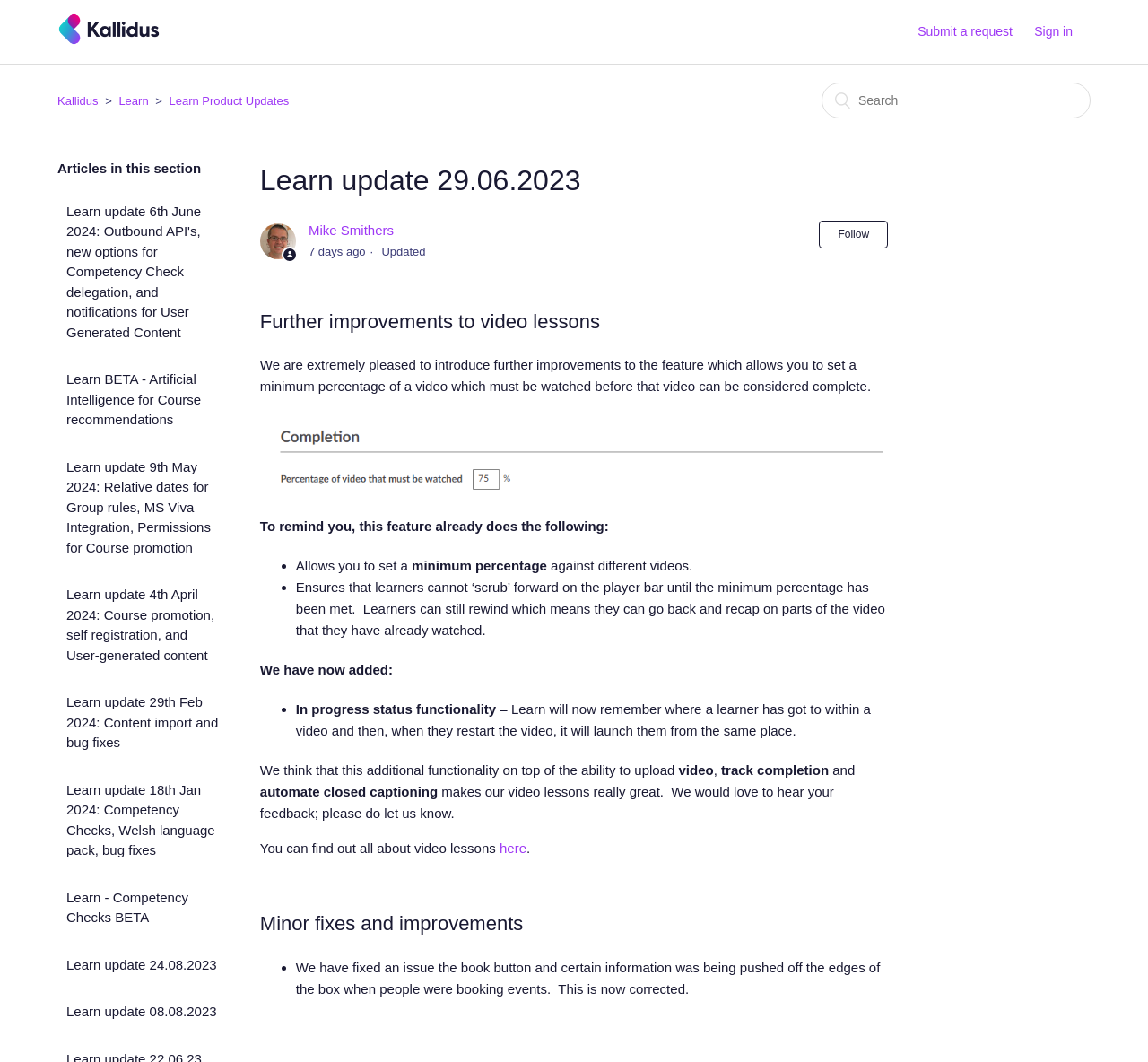What feature allows learners to set a minimum percentage of a video to be watched?
Answer the question with a detailed explanation, including all necessary information.

The webpage describes a feature that allows learners to set a minimum percentage of a video to be watched before it can be considered complete, and this feature is part of the video lessons functionality.